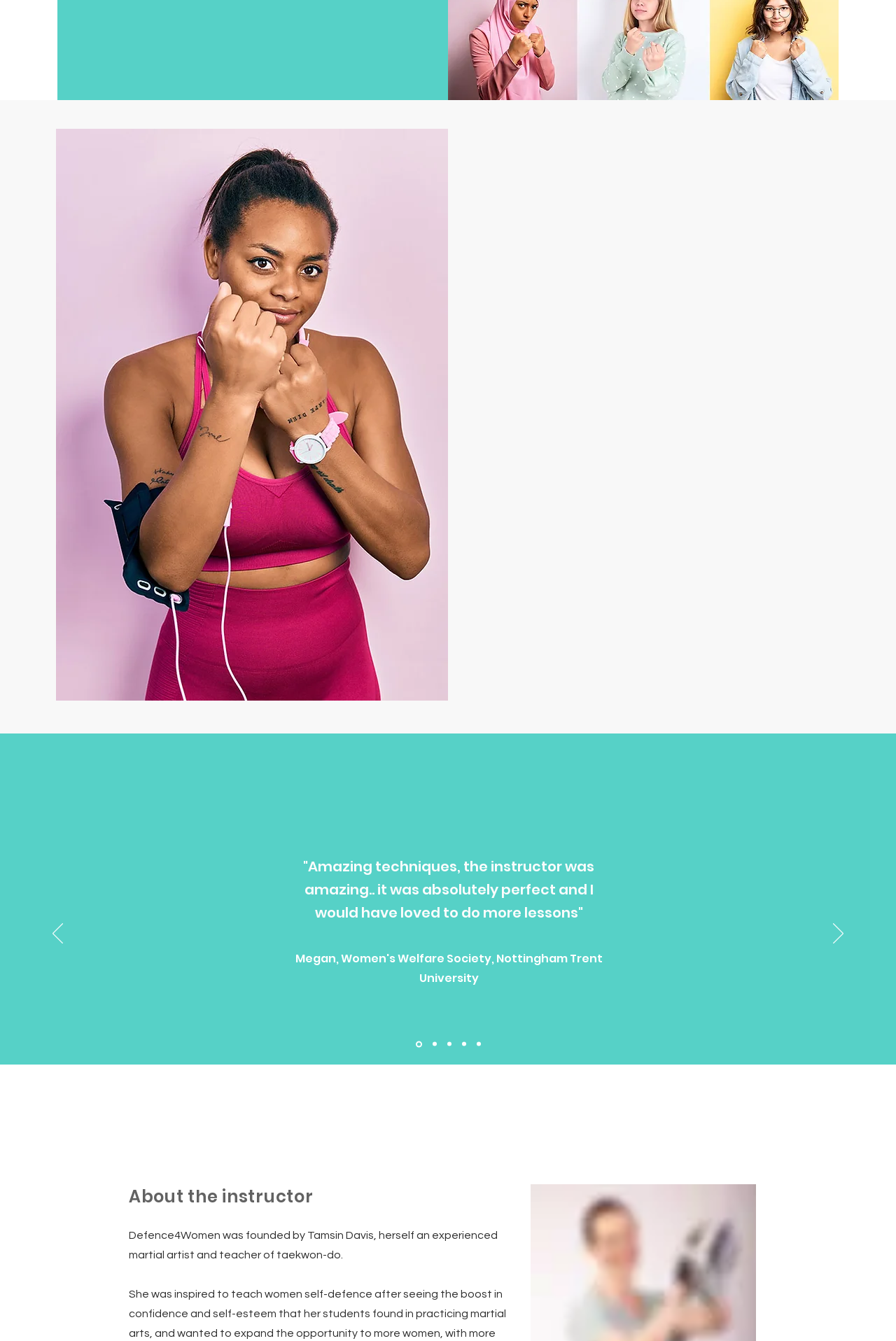Determine the bounding box of the UI element mentioned here: "Adaptable". The coordinates must be in the format [left, top, right, bottom] with values ranging from 0 to 1.

[0.562, 0.437, 0.625, 0.446]